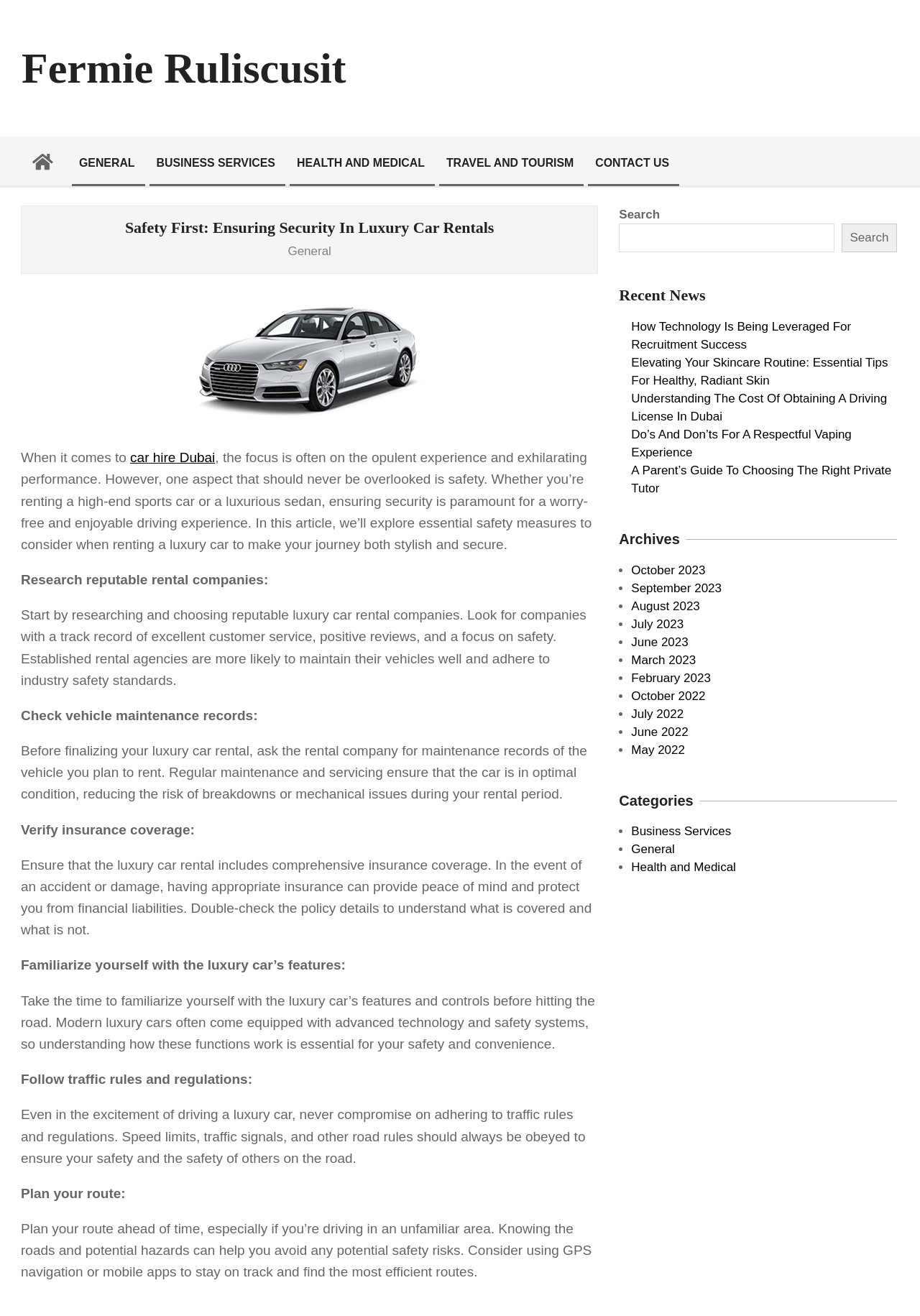What is the main heading of this webpage? Please extract and provide it.

Safety First: Ensuring Security In Luxury Car Rentals